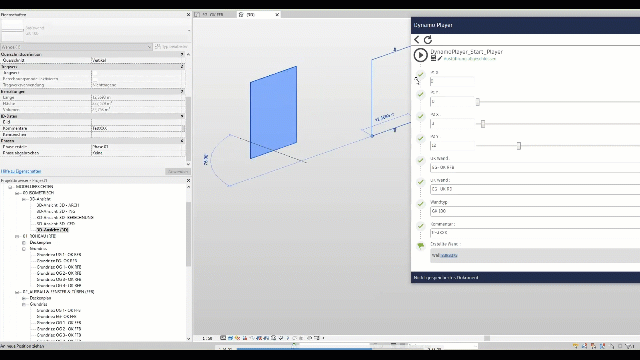Utilize the information from the image to answer the question in detail:
What is the purpose of the properties panel?

The properties panel on the left side of the interface displays various attributes and settings associated with the selected object, allowing for in-depth customization. This suggests that users can adjust specific properties of the object to achieve their desired design outcome.